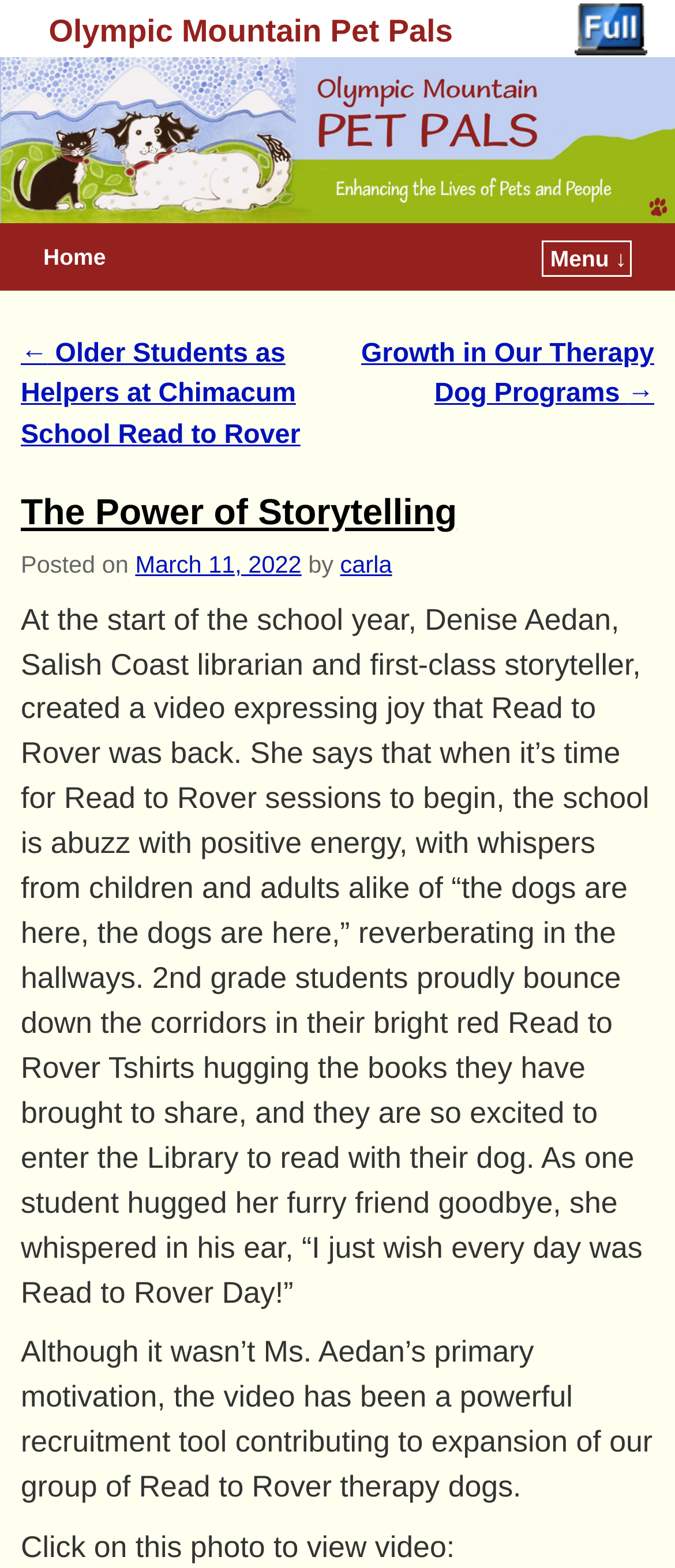Locate the bounding box coordinates of the clickable region necessary to complete the following instruction: "view older posts". Provide the coordinates in the format of four float numbers between 0 and 1, i.e., [left, top, right, bottom].

[0.031, 0.216, 0.445, 0.287]